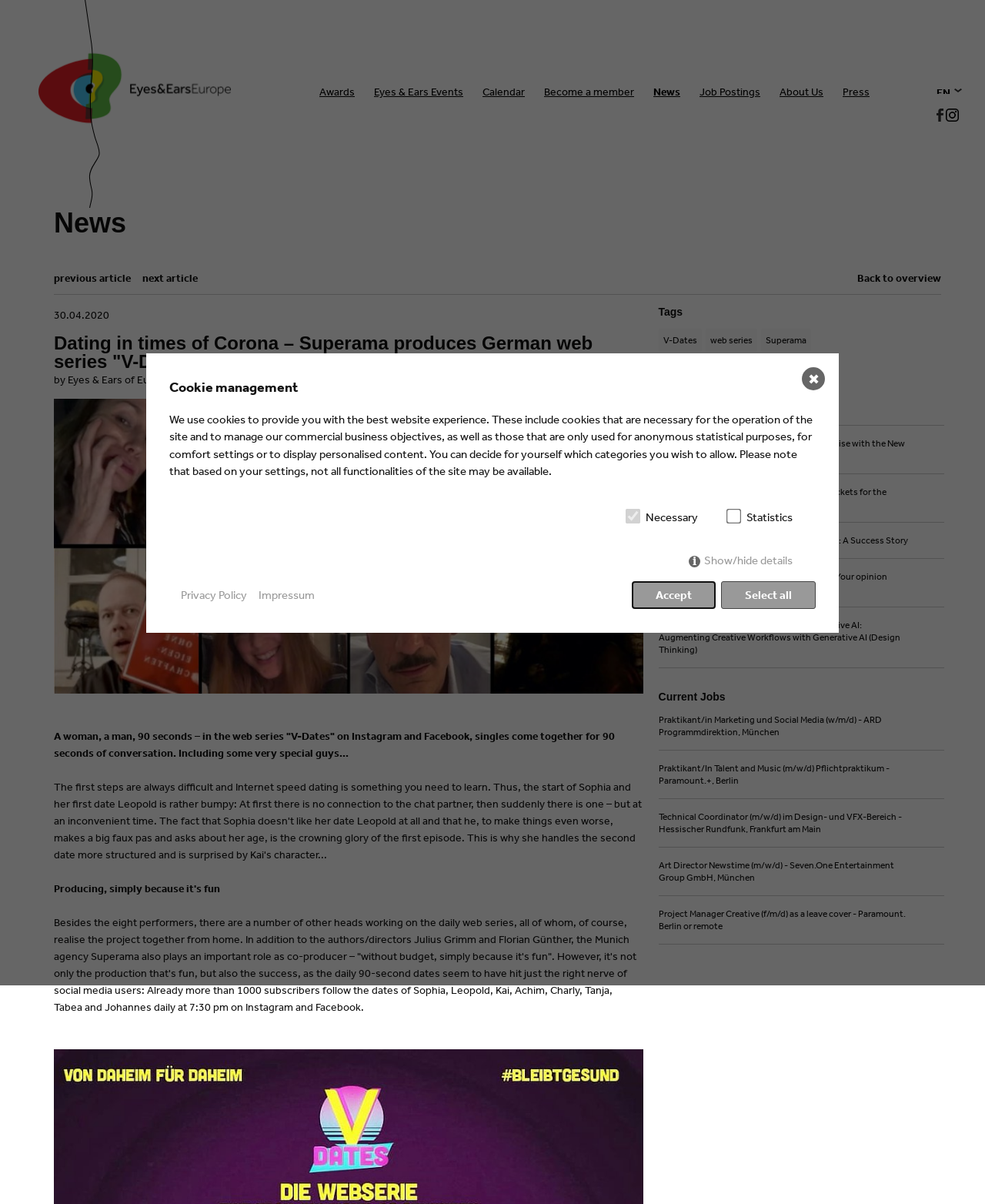What is the language of the webpage?
Based on the image, answer the question with as much detail as possible.

The answer can be found by looking at the StaticText element with the text 'EN'. This suggests that the language of the webpage is English, and there is also a link to switch to German ('DE').